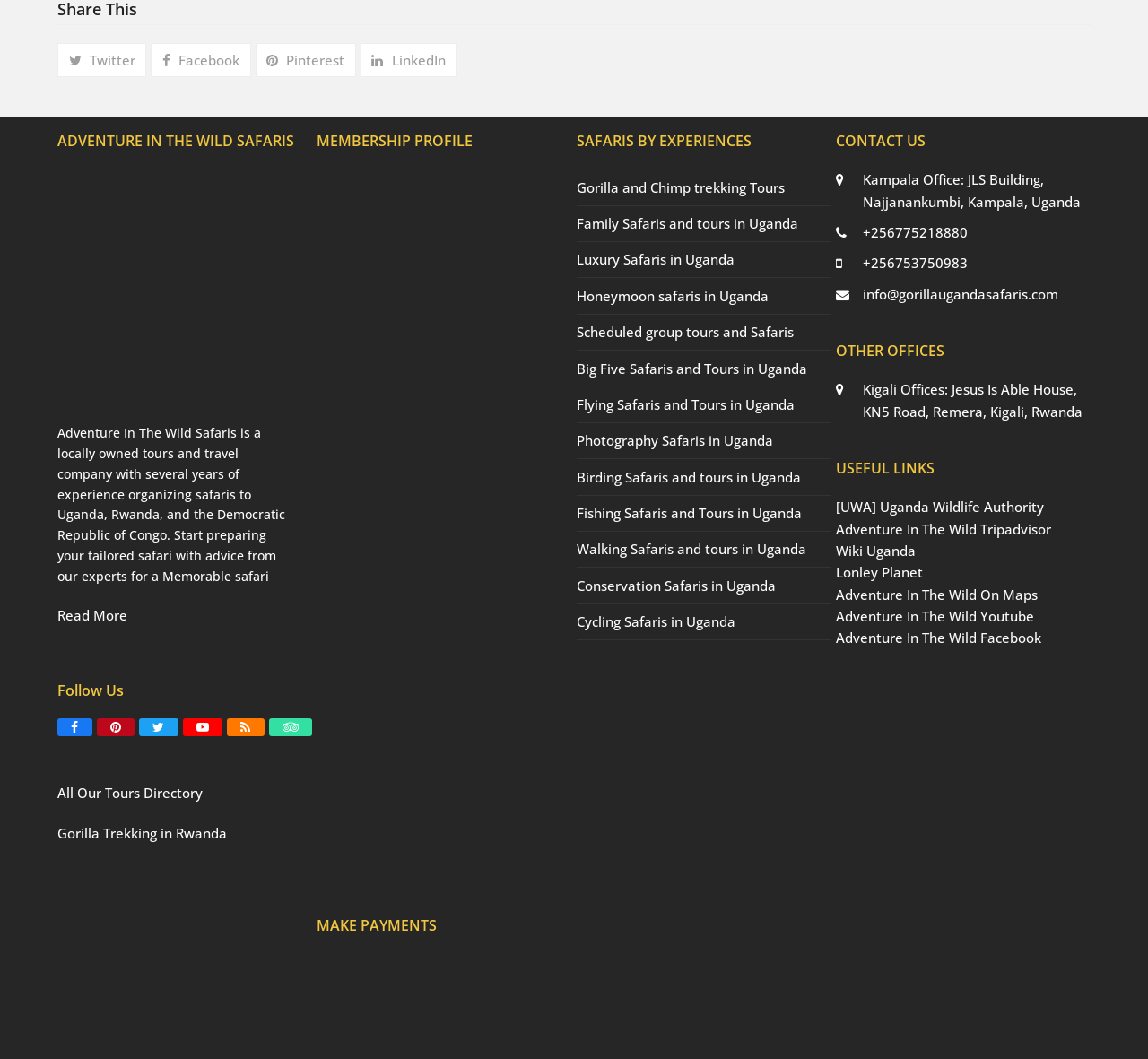Find the bounding box coordinates of the clickable area required to complete the following action: "Follow on Twitter".

[0.05, 0.041, 0.128, 0.073]